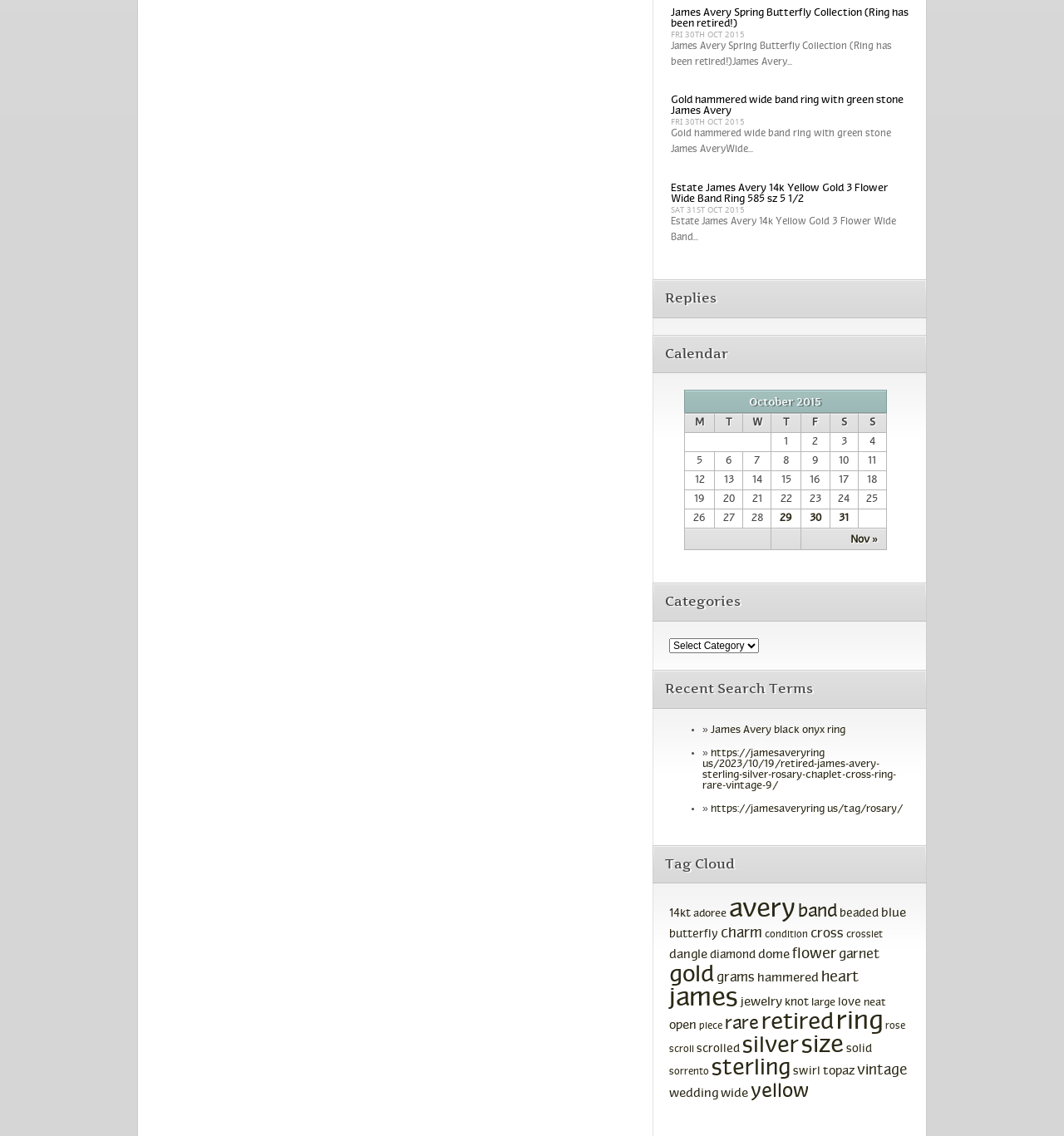Please mark the clickable region by giving the bounding box coordinates needed to complete this instruction: "Click the link 'Nov »'".

[0.799, 0.47, 0.825, 0.482]